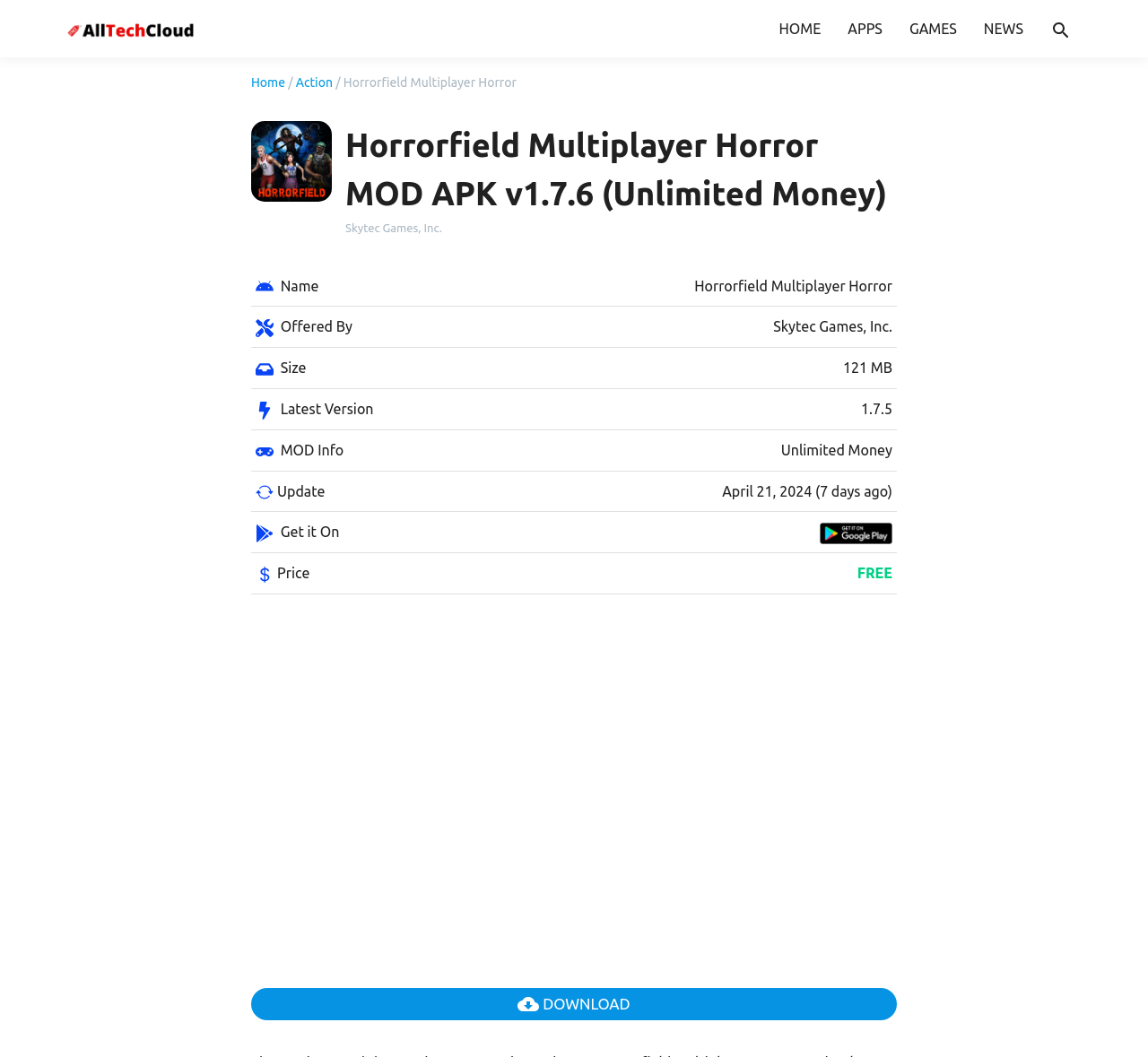What is the name of the game?
Answer the question using a single word or phrase, according to the image.

Horrorfield Multiplayer Horror